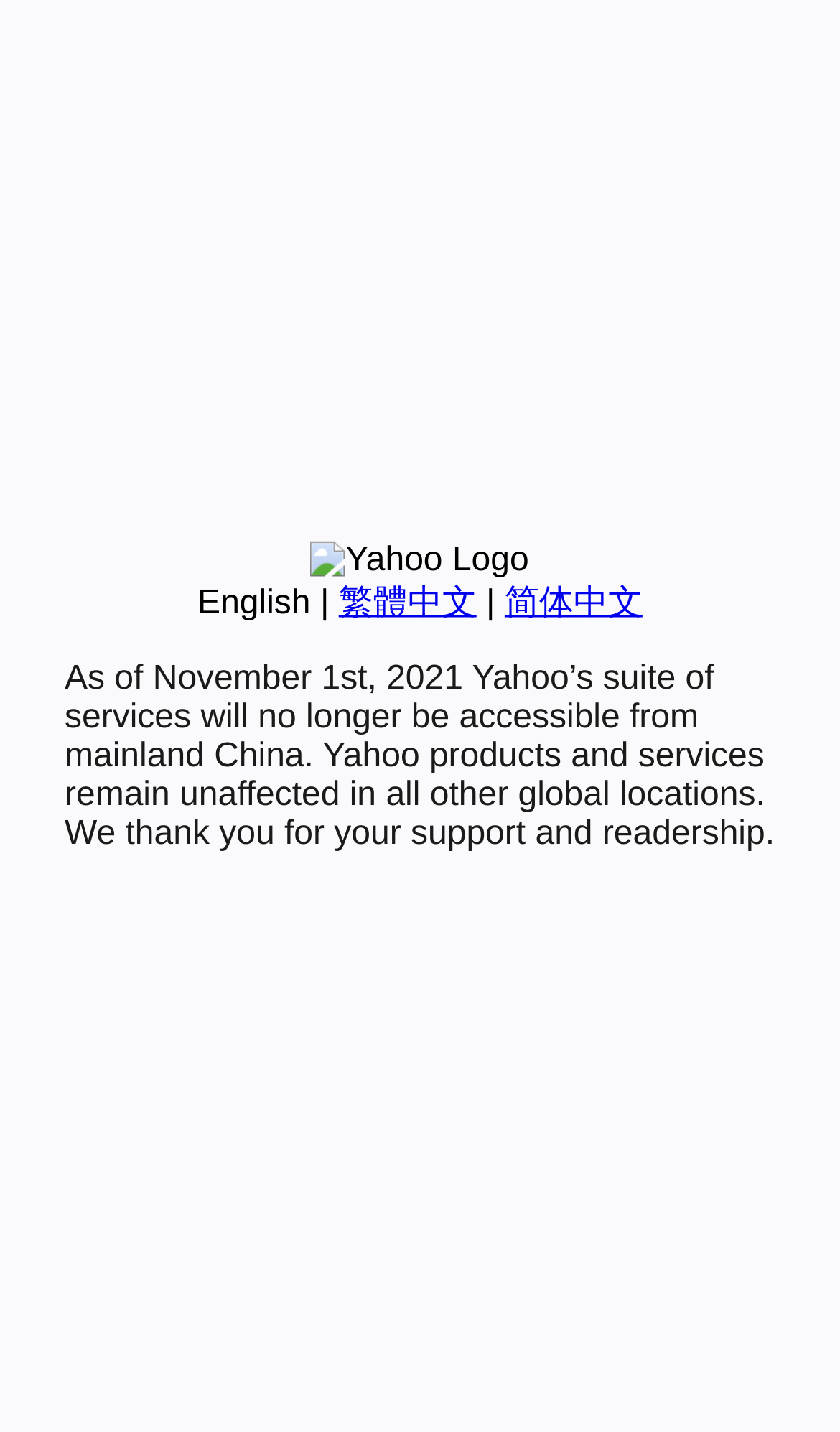From the given element description: "parent_node: GA2025", find the bounding box for the UI element. Provide the coordinates as four float numbers between 0 and 1, in the order [left, top, right, bottom].

None